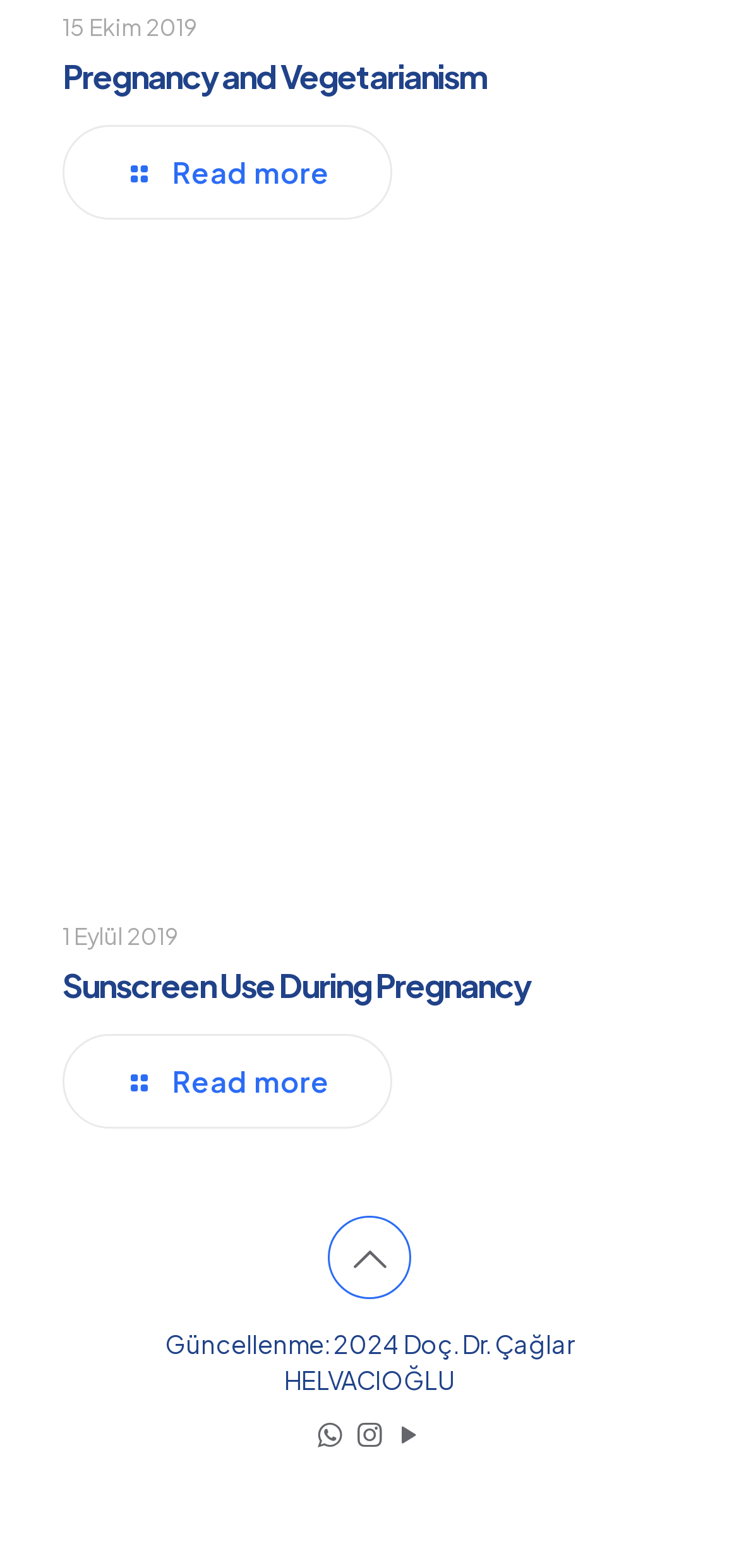Reply to the question with a single word or phrase:
Who is the author of the webpage?

Doç. Dr. Çağlar HELVACIOĞLU